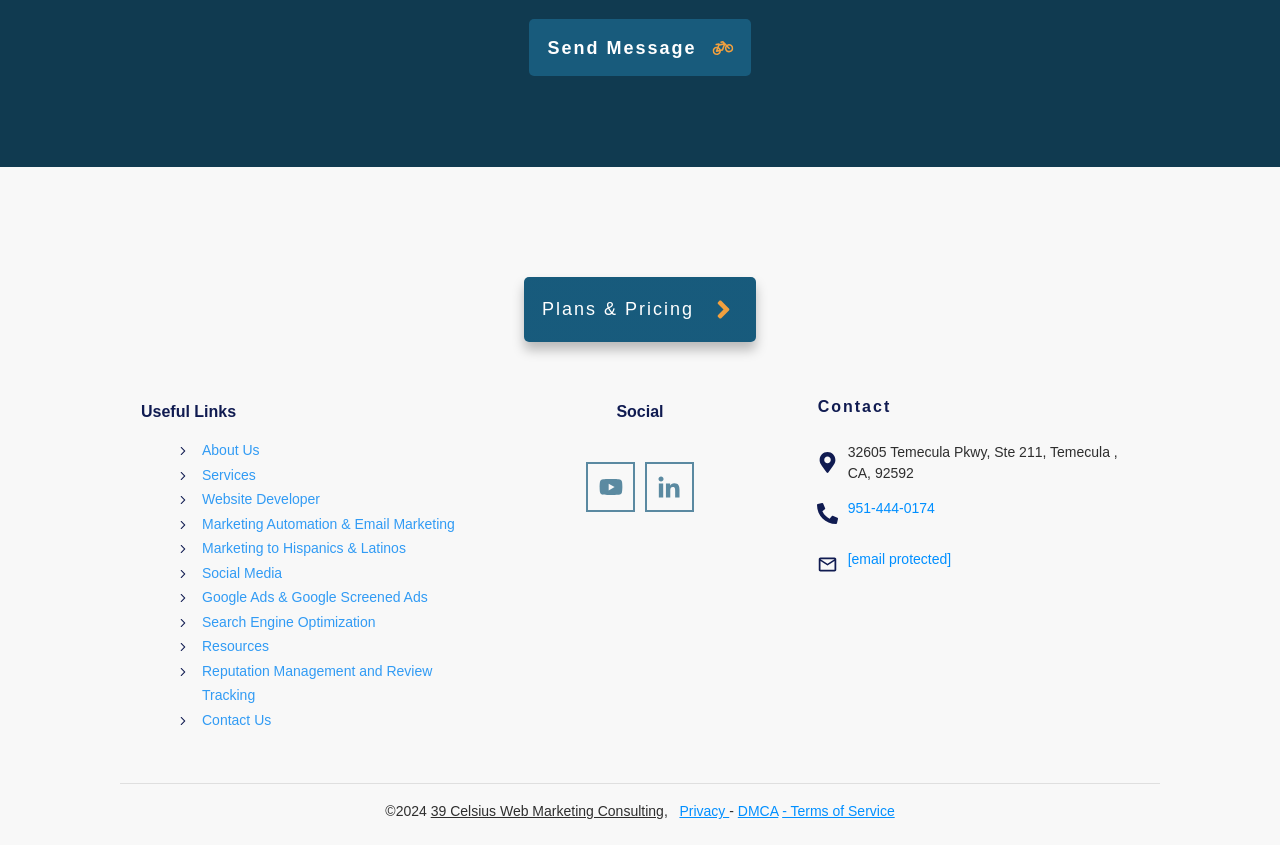Extract the bounding box coordinates for the HTML element that matches this description: "Privacy". The coordinates should be four float numbers between 0 and 1, i.e., [left, top, right, bottom].

[0.531, 0.951, 0.57, 0.97]